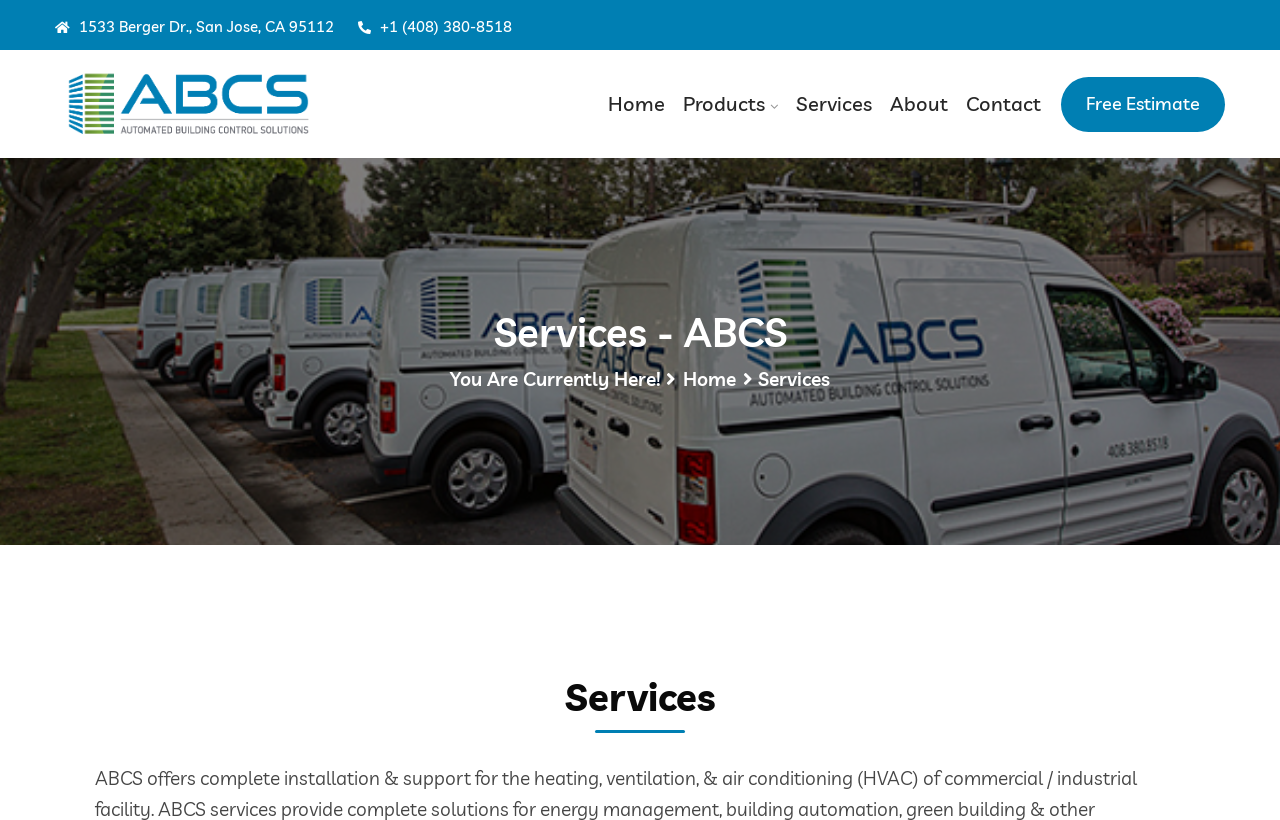Identify the bounding box coordinates of the clickable region necessary to fulfill the following instruction: "go to the Home page". The bounding box coordinates should be four float numbers between 0 and 1, i.e., [left, top, right, bottom].

[0.475, 0.108, 0.52, 0.147]